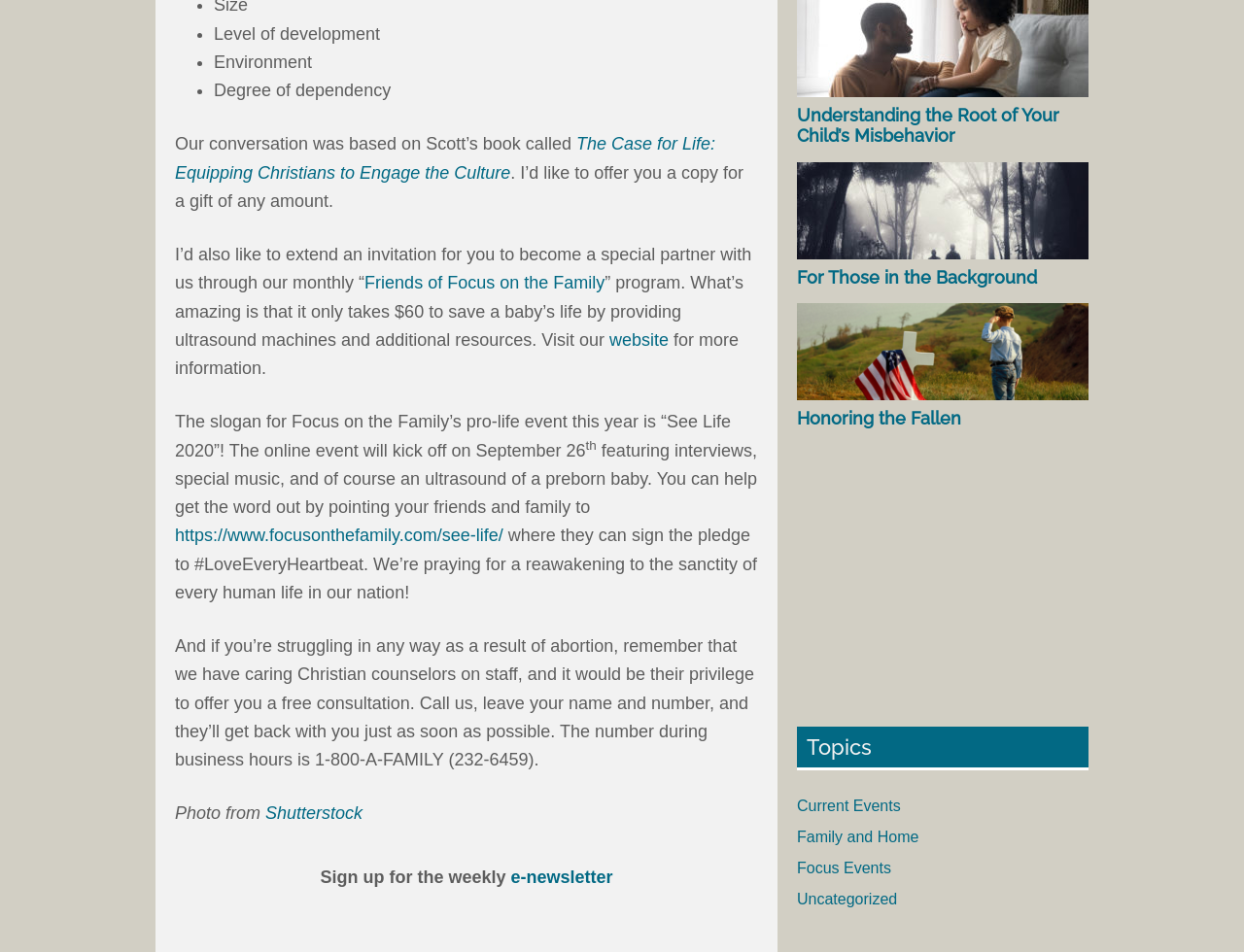Find the UI element described as: "parent_node: Honoring the Fallen" and predict its bounding box coordinates. Ensure the coordinates are four float numbers between 0 and 1, [left, top, right, bottom].

[0.641, 0.407, 0.875, 0.424]